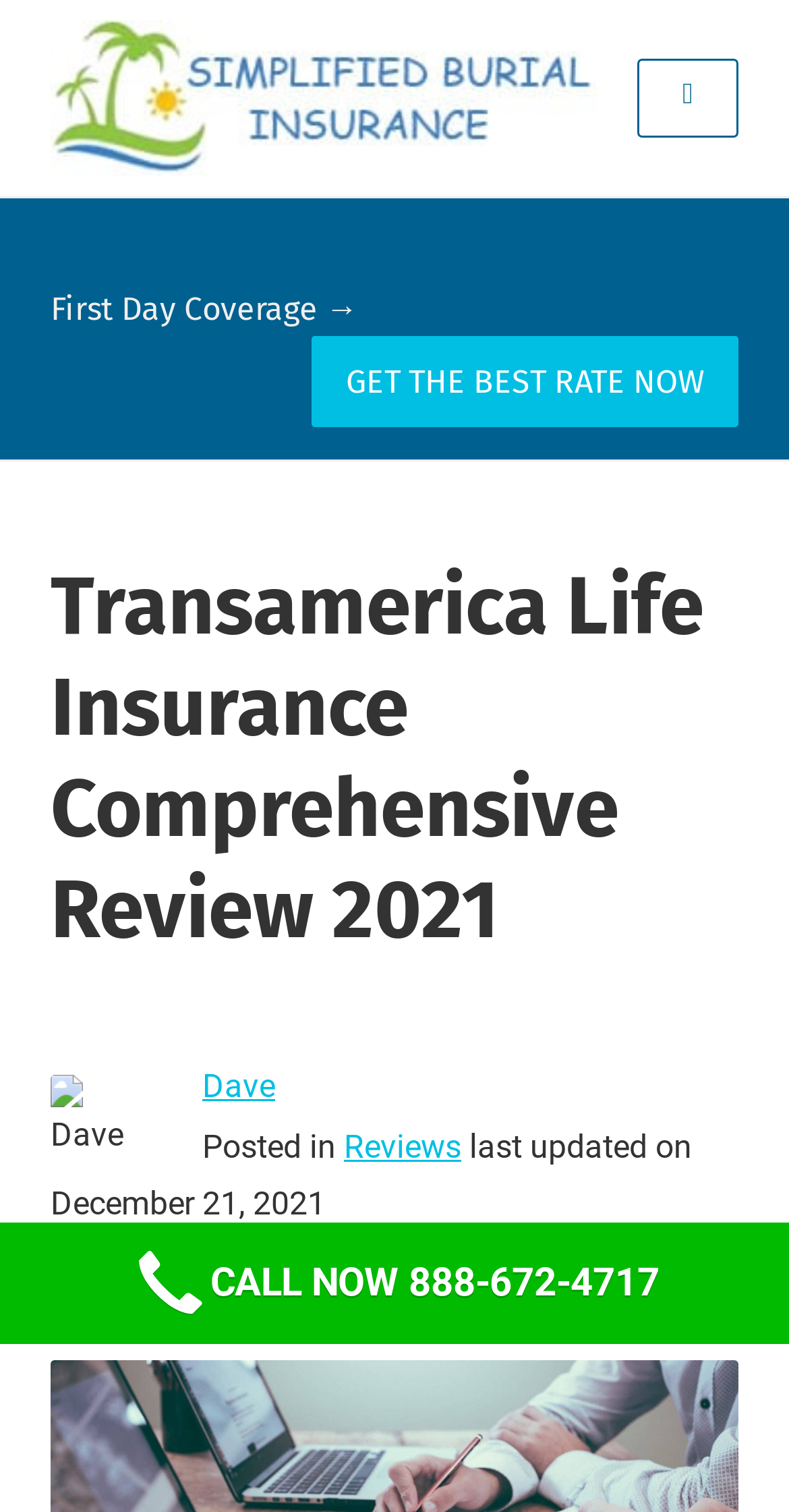Summarize the webpage with intricate details.

The webpage is a comprehensive review of Transamerica's burial insurance, with a focus on providing detailed information to help users make an informed decision. At the top of the page, there is a link to "Simplified Burial Insurance" accompanied by an image, which is positioned near the center of the top section. To the right of this link is a button labeled "Toggle navigation" that controls the main navigation menu.

Below the top section, there are two lines of text. The first line reads "First Day Coverage →" and is positioned near the left edge of the page. The second line, "GET THE BEST RATE NOW", is centered and stands out in a larger font size.

The main content of the page is headed by a title, "Transamerica Life Insurance Comprehensive Review 2021", which spans the full width of the page. Below the title, there is an image of a person named Dave, accompanied by a link to his profile. The review content is organized into sections, with headings and paragraphs of text that provide detailed information about Transamerica's burial insurance.

To the right of the review content, there is a sidebar with links to related reviews and a note indicating that the content was last updated on December 21, 2021. At the very bottom of the page, there is a call-to-action link labeled "CALL NOW 888-672-4717" accompanied by an image, which spans the full width of the page.